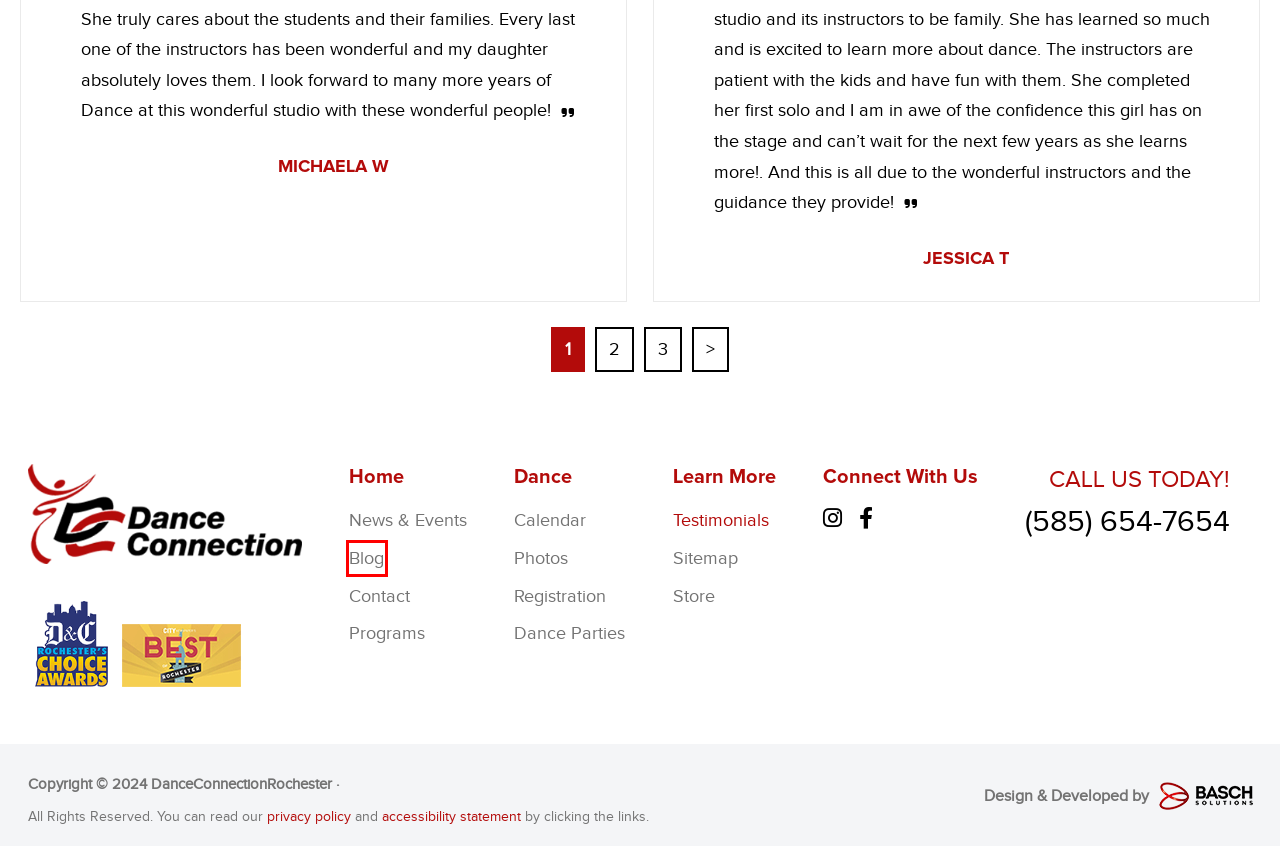You have a screenshot of a webpage with a red rectangle bounding box around an element. Identify the best matching webpage description for the new page that appears after clicking the element in the bounding box. The descriptions are:
A. Accessibility
B. News
C. Dance Studio
D. Blog
E. Contact
F. Rochester Marketing Agency
G. Sitemap
H. Privacy Policy

D